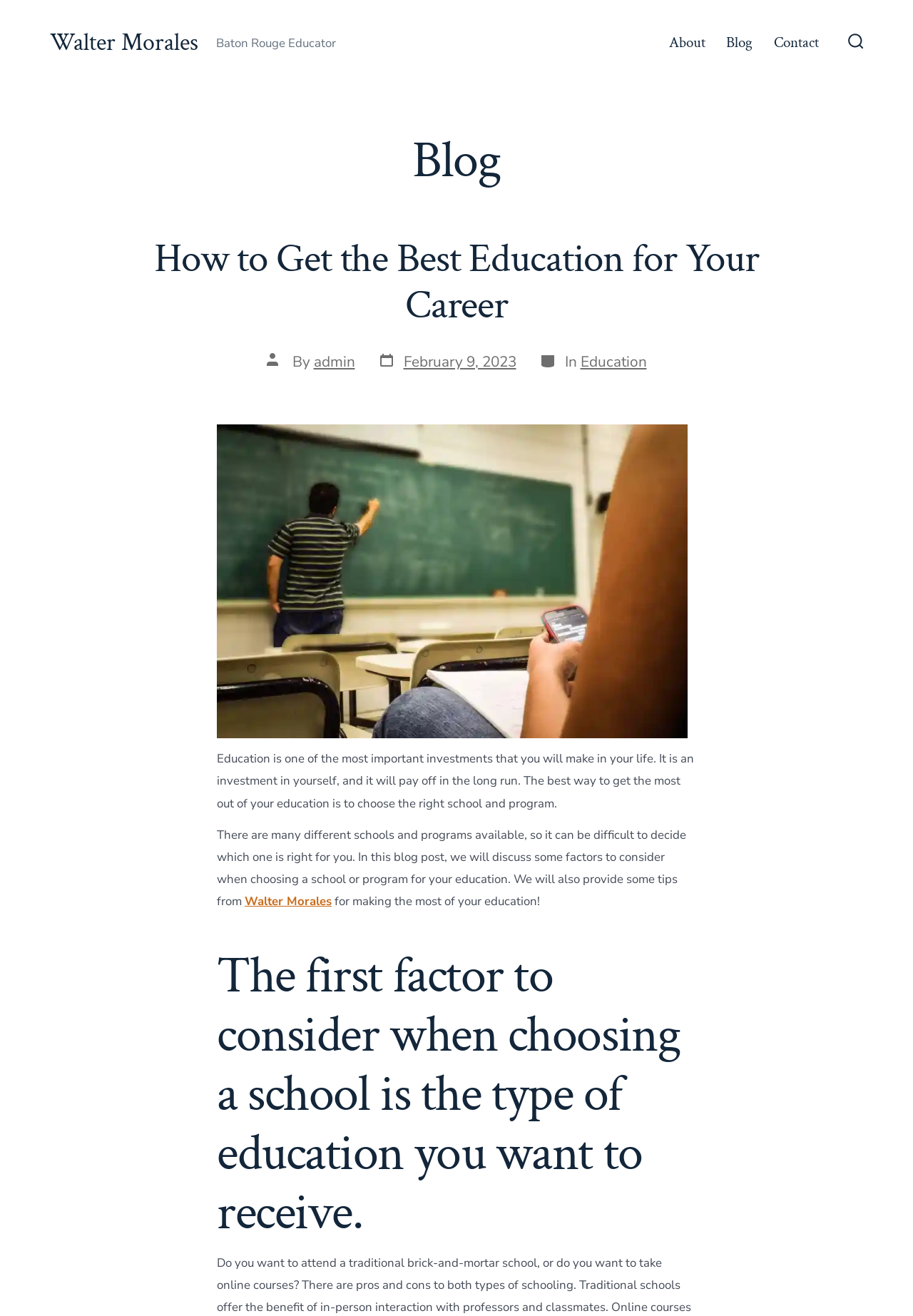Please identify the bounding box coordinates of the element that needs to be clicked to perform the following instruction: "Visit the About page".

[0.733, 0.022, 0.772, 0.043]